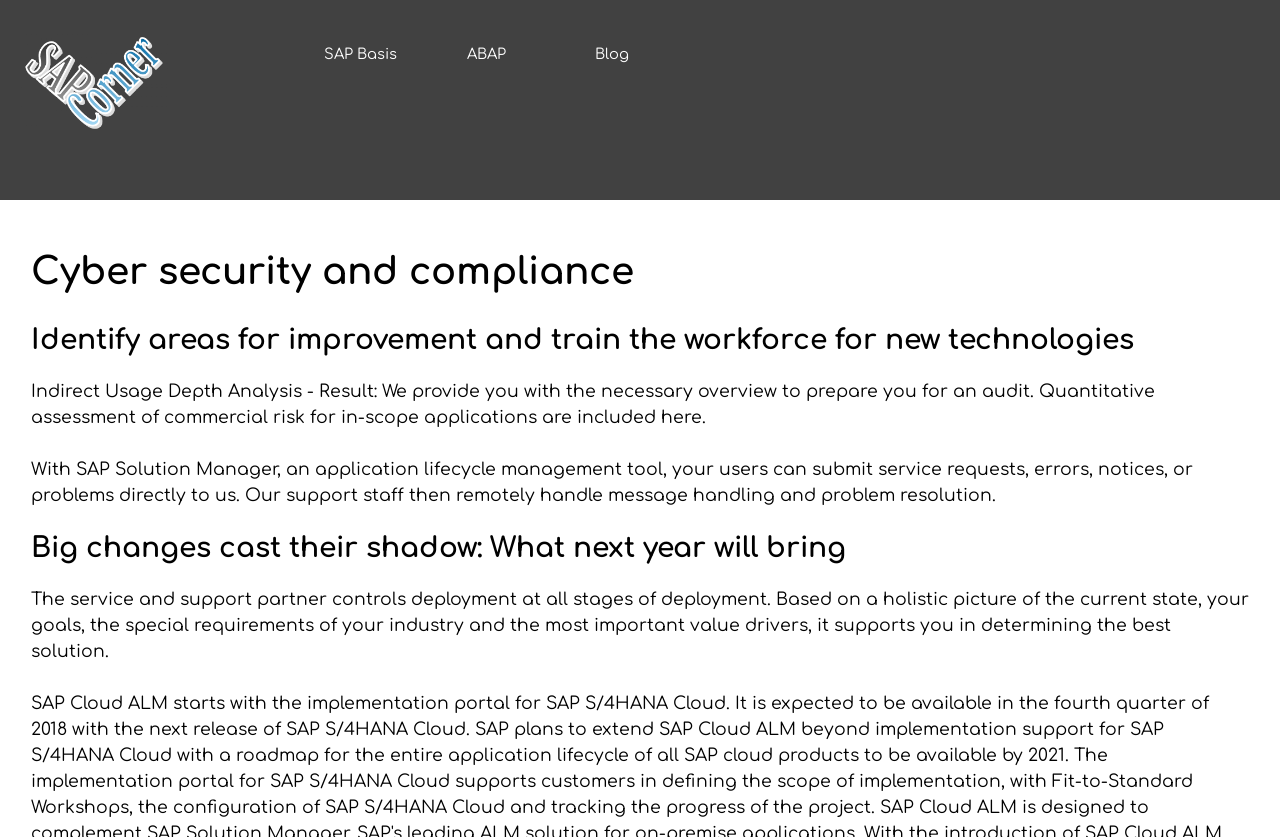Please give a one-word or short phrase response to the following question: 
What is the bounding box coordinate of the 'SAP Basis' image?

[0.016, 0.036, 0.133, 0.161]